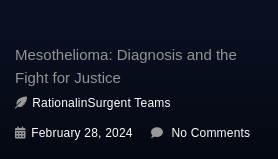When was the blog post published?
Carefully examine the image and provide a detailed answer to the question.

The date of publication is clearly stated below the title of the post as 'February 28, 2024', indicating when the content was made available to readers.